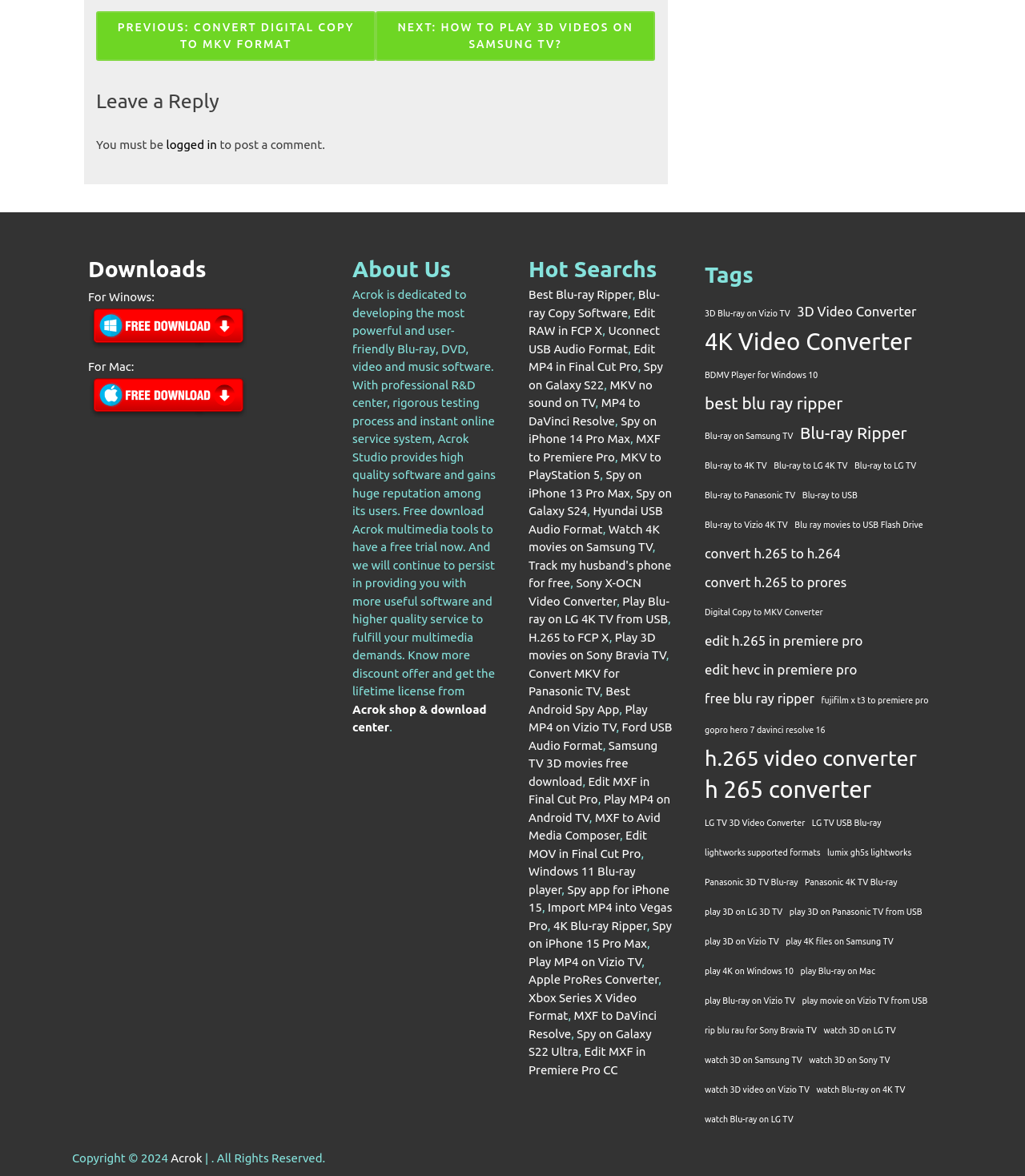Using the elements shown in the image, answer the question comprehensively: How can users post a comment?

The webpage states 'You must be logged in to post a comment', implying that users need to log in to post a comment.